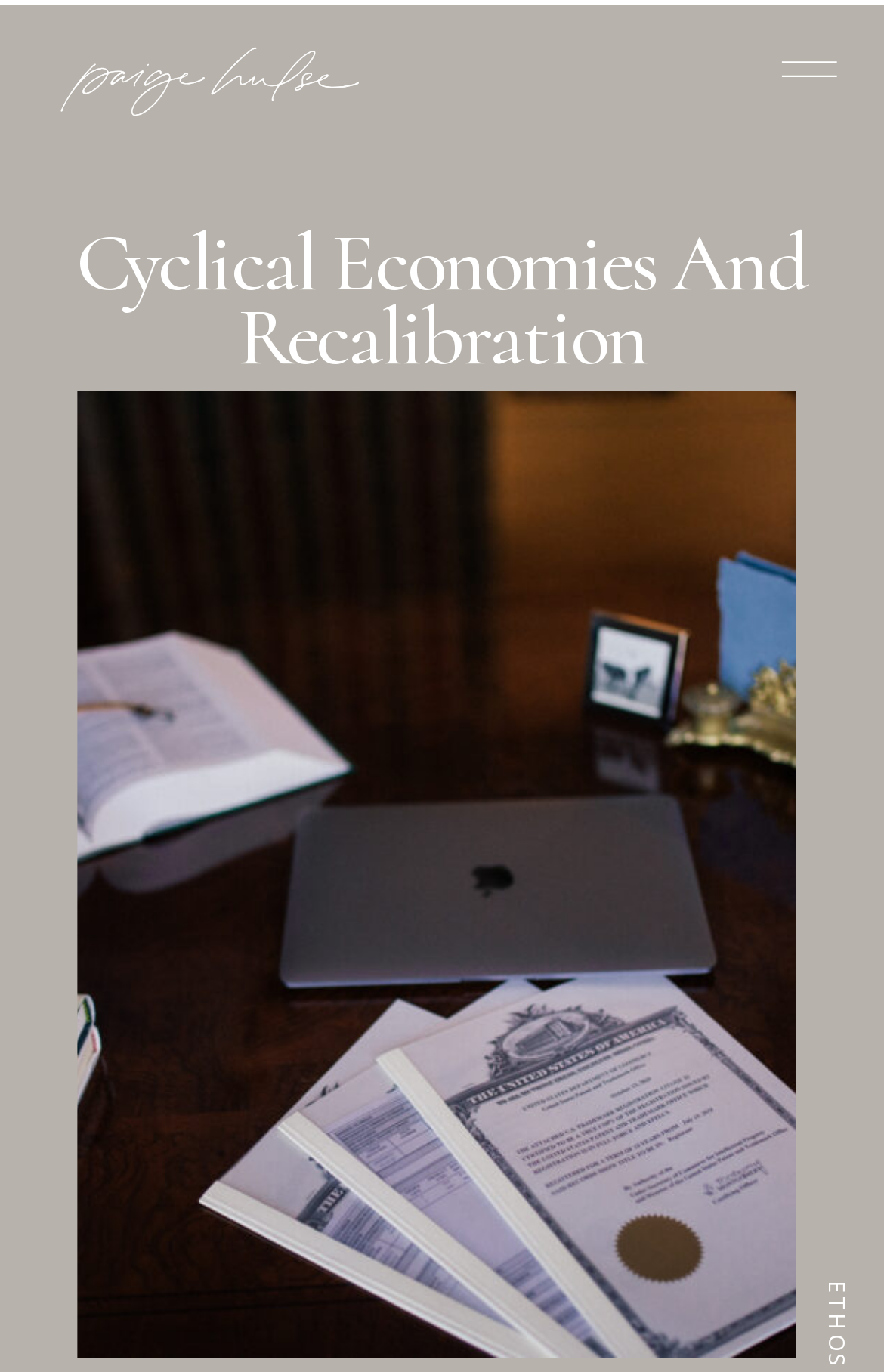Determine the webpage's heading and output its text content.

Cyclical Economies And Recalibration